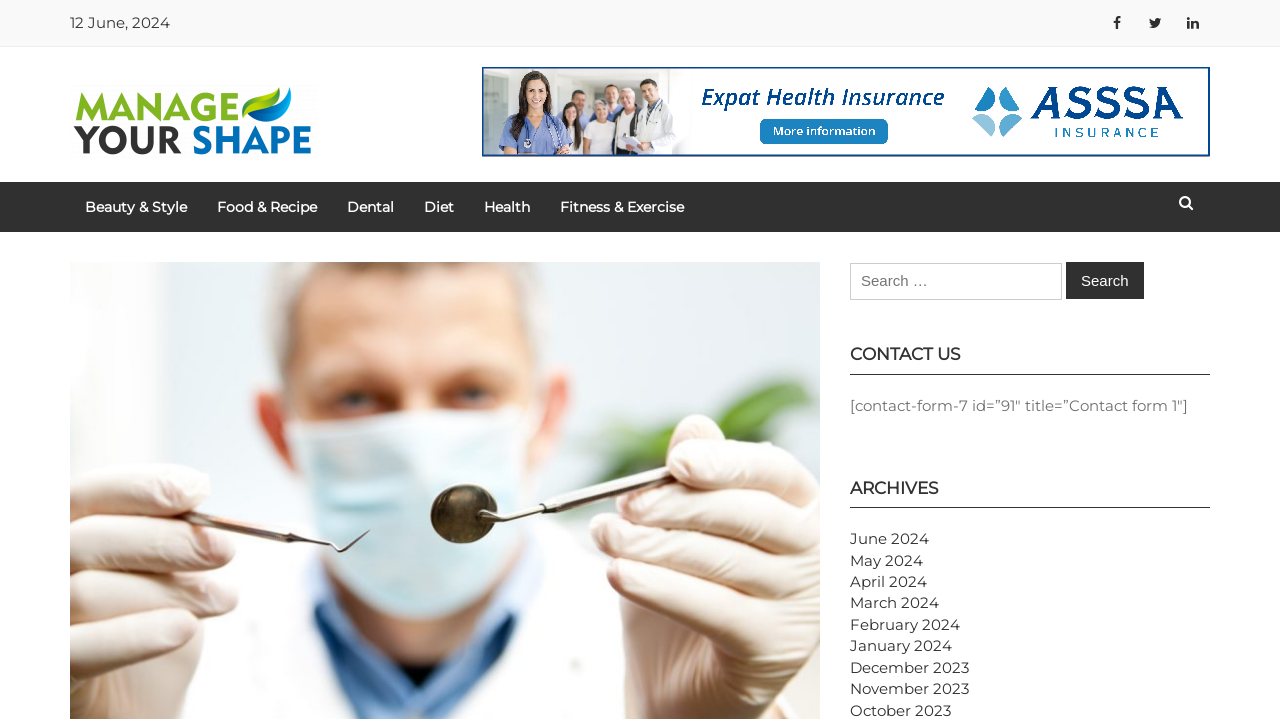Specify the bounding box coordinates of the region I need to click to perform the following instruction: "Search for something". The coordinates must be four float numbers in the range of 0 to 1, i.e., [left, top, right, bottom].

[0.664, 0.365, 0.945, 0.424]